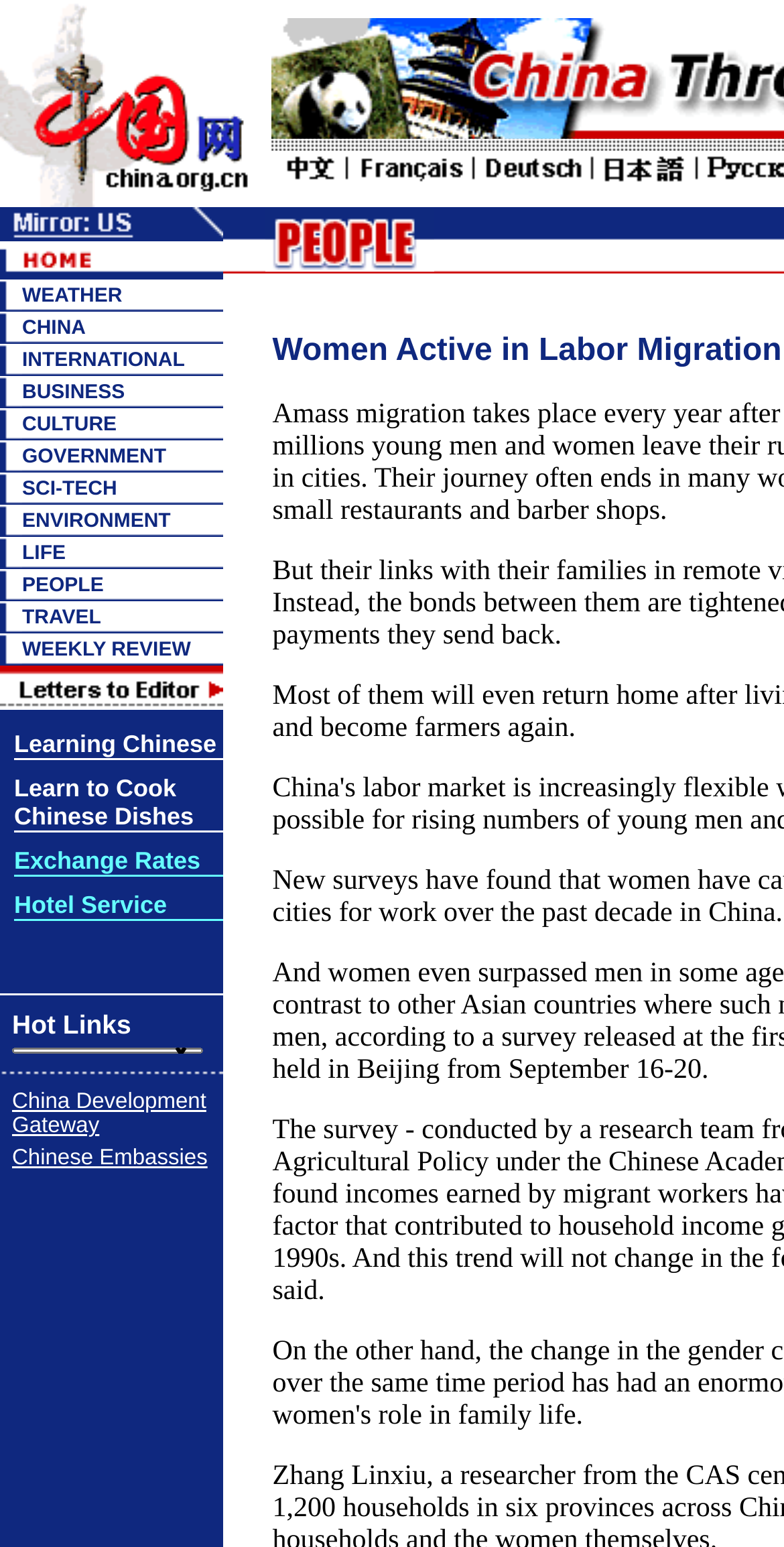Generate a comprehensive description of the webpage content.

The webpage is titled "Women Active in Labor Migration". At the top, there is a layout table cell containing a link and an image. Below this, there is a layout table with three rows, each containing a layout table cell with a link and an image. 

To the right of this layout table, there is a large layout table cell containing a long text "WEATHER CHINA INTERNATIONAL BUSINESS CULTURE GOVERNMENT SCI-TECH ENVIRONMENT LIFE PEOPLE TRAVEL WEEKLY REVIEW". This text is divided into 12 sections, each with an image and a link to a specific topic, such as "WEATHER", "CHINA", "INTERNATIONAL", and so on. These sections are arranged vertically, with the images aligned to the left and the links to the right.